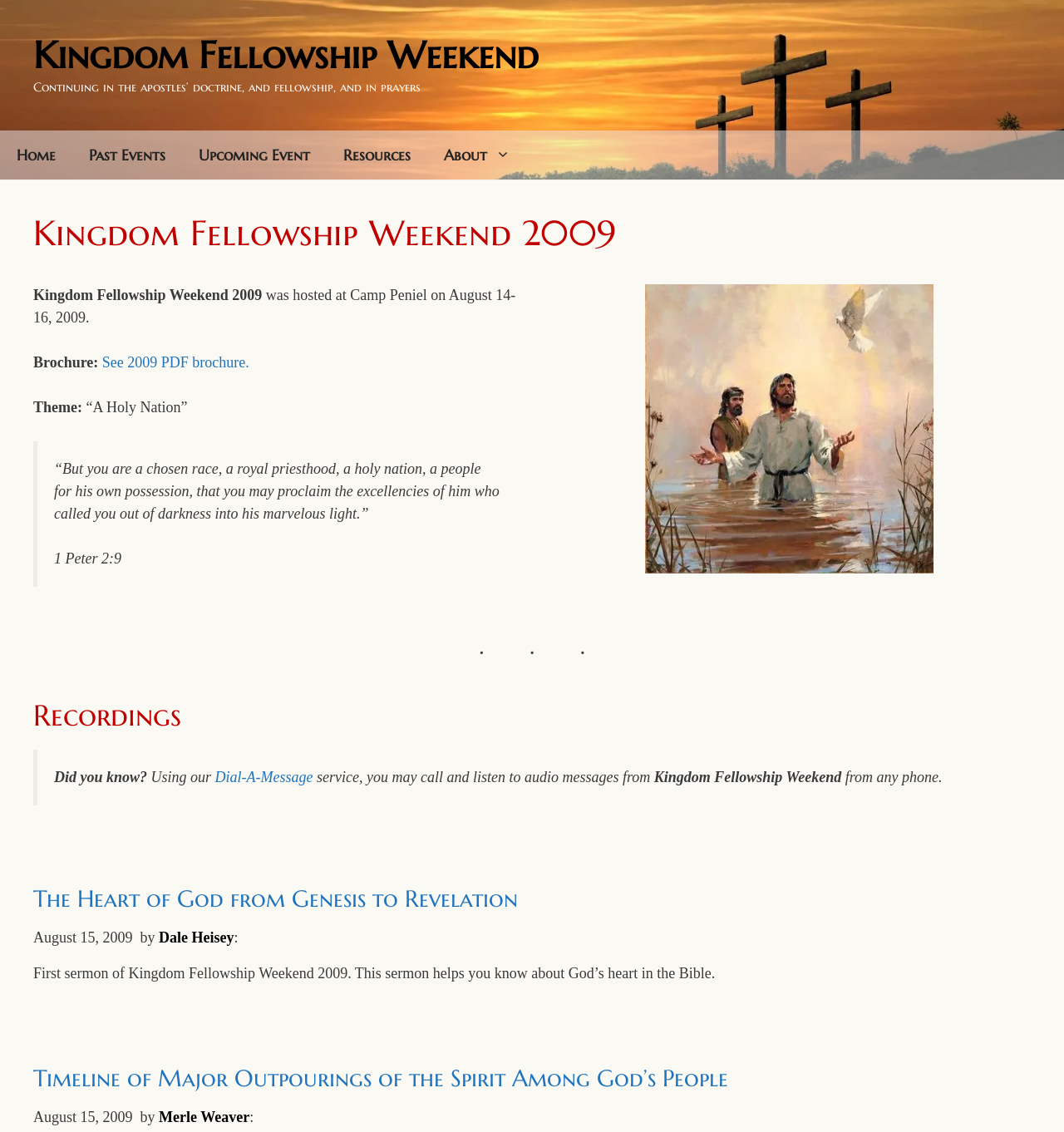Using details from the image, please answer the following question comprehensively:
What is the theme of Kingdom Fellowship Weekend 2009?

The theme is mentioned in the paragraph that starts with 'Theme:' and is located below the main heading.